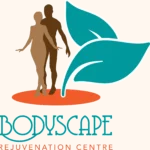Using the elements shown in the image, answer the question comprehensively: What is the significance of the leaf motif?

The leaf motif in the logo represents nature and rejuvenation, emphasizing the center's commitment to holistic health and its connection to the natural world.